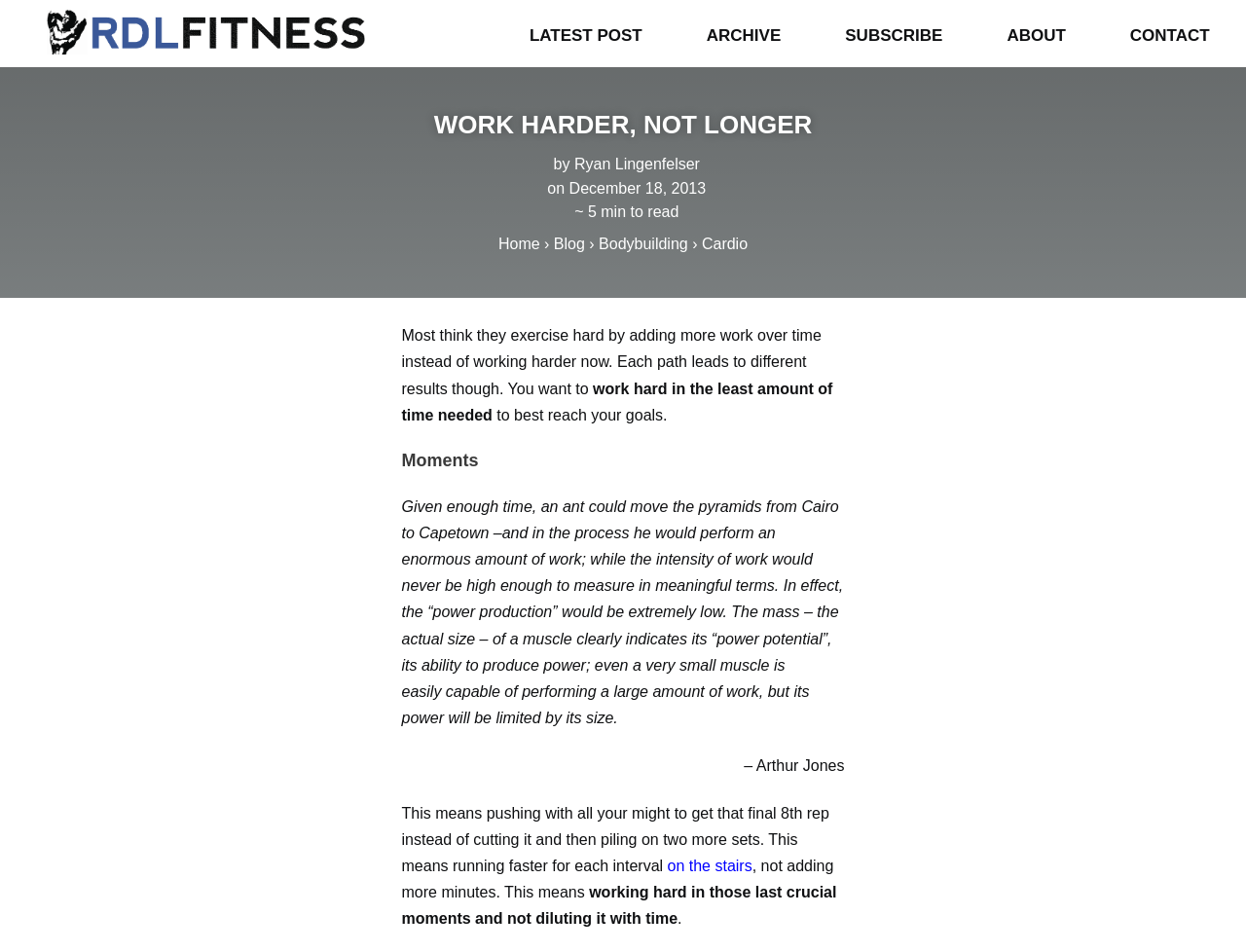What is the website's logo?
Based on the screenshot, provide your answer in one word or phrase.

RDLFITNESS Desktop Home Logo